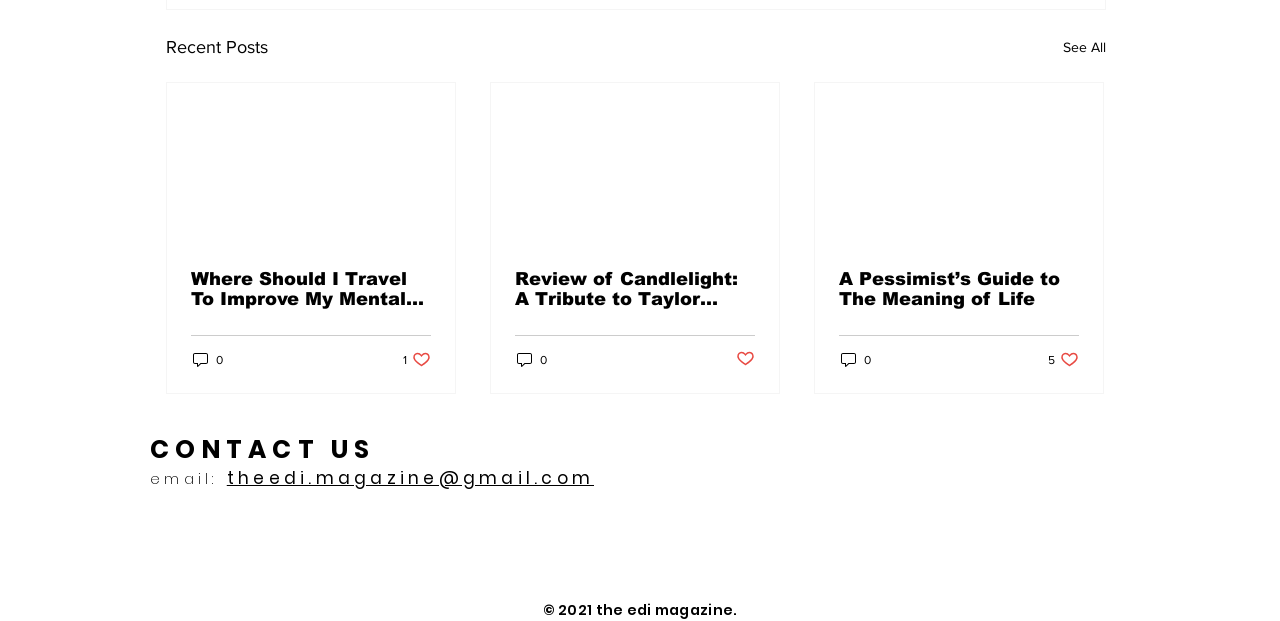Locate the bounding box of the UI element described in the following text: "See All".

[0.83, 0.053, 0.864, 0.099]